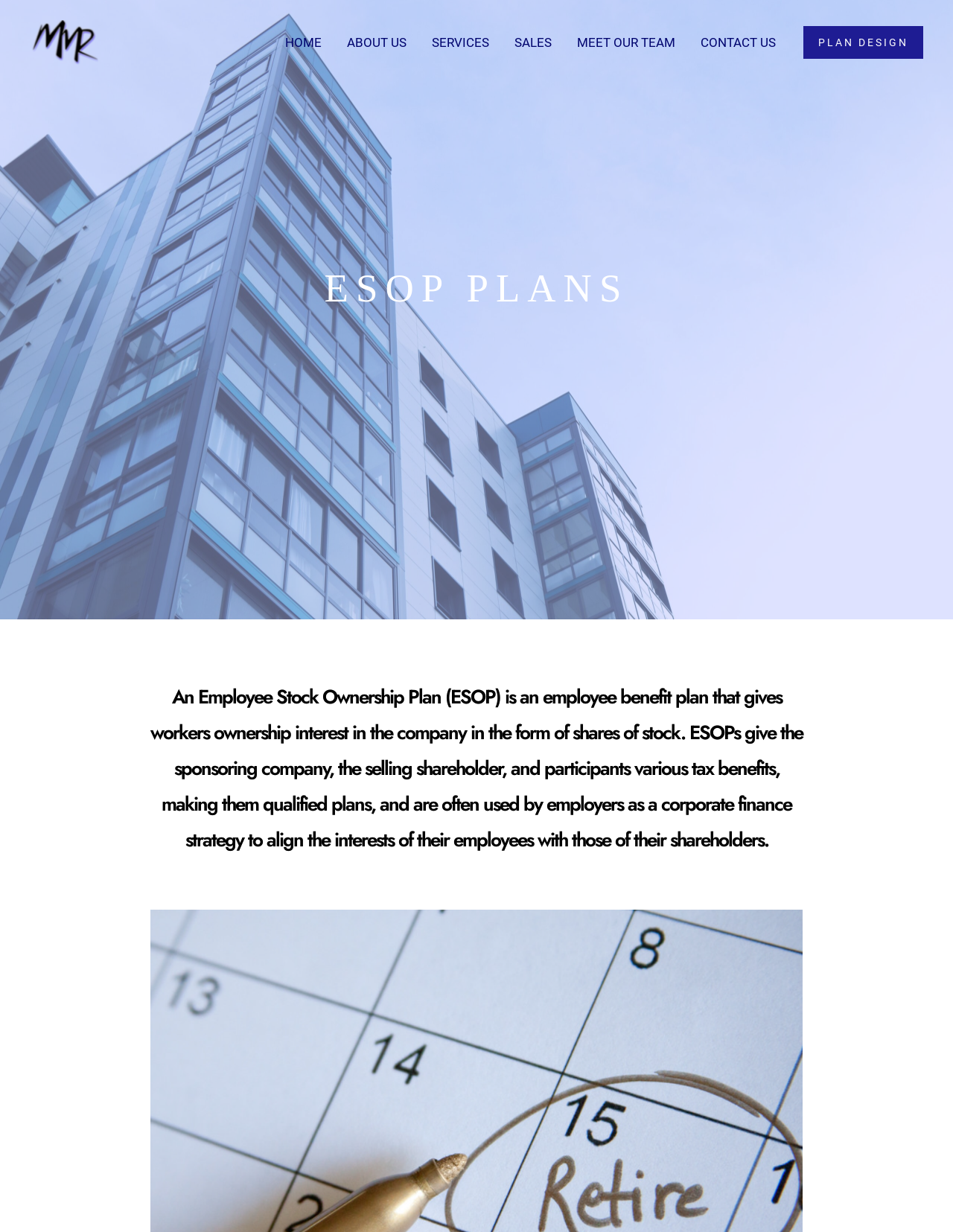Based on the provided description, "Study Finds", find the bounding box of the corresponding UI element in the screenshot.

None